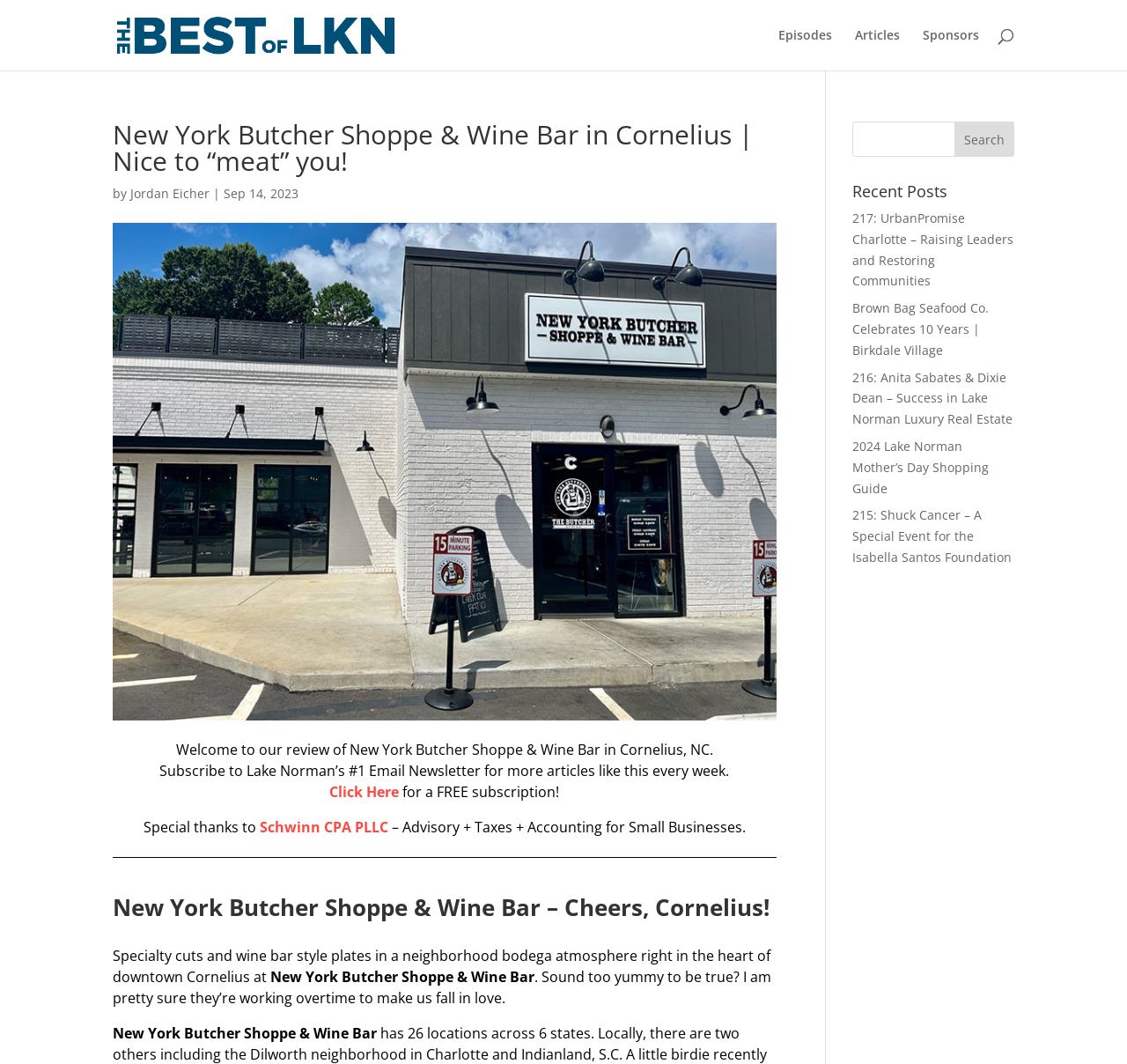Show the bounding box coordinates of the element that should be clicked to complete the task: "Go to Top".

None